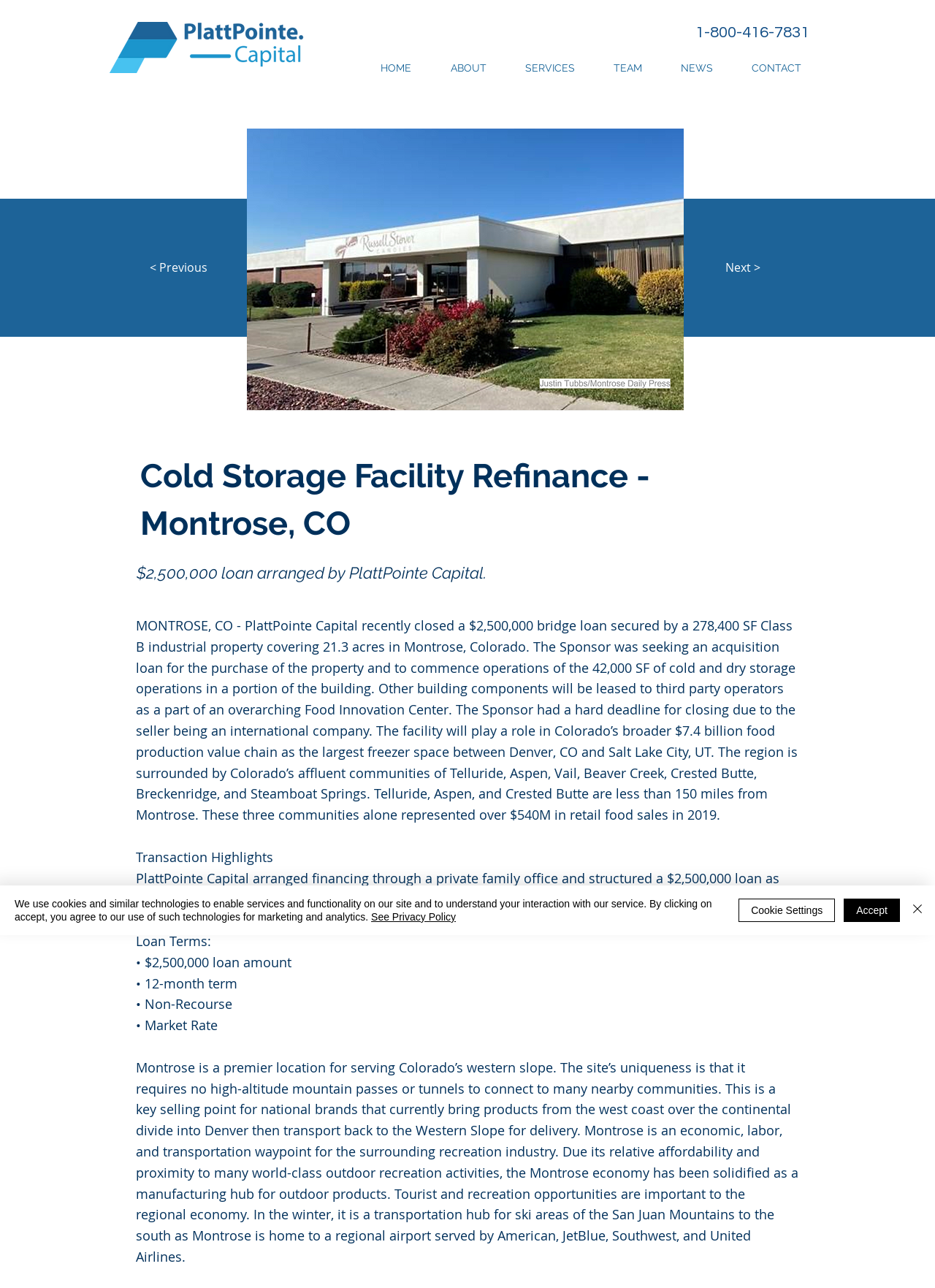Can you find the bounding box coordinates for the element to click on to achieve the instruction: "Call the phone number"?

[0.623, 0.017, 0.866, 0.032]